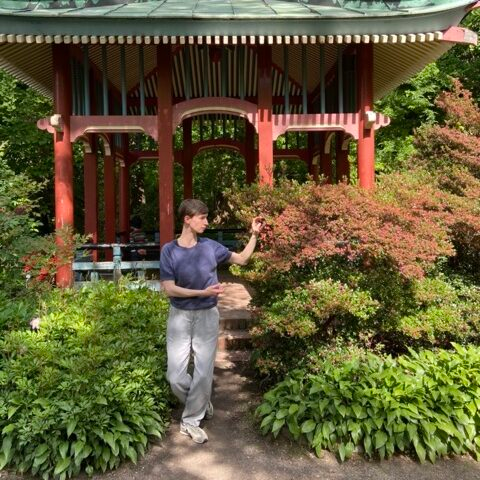What is filtering through the leaves in the image?
Answer with a single word or phrase, using the screenshot for reference.

Sunlight